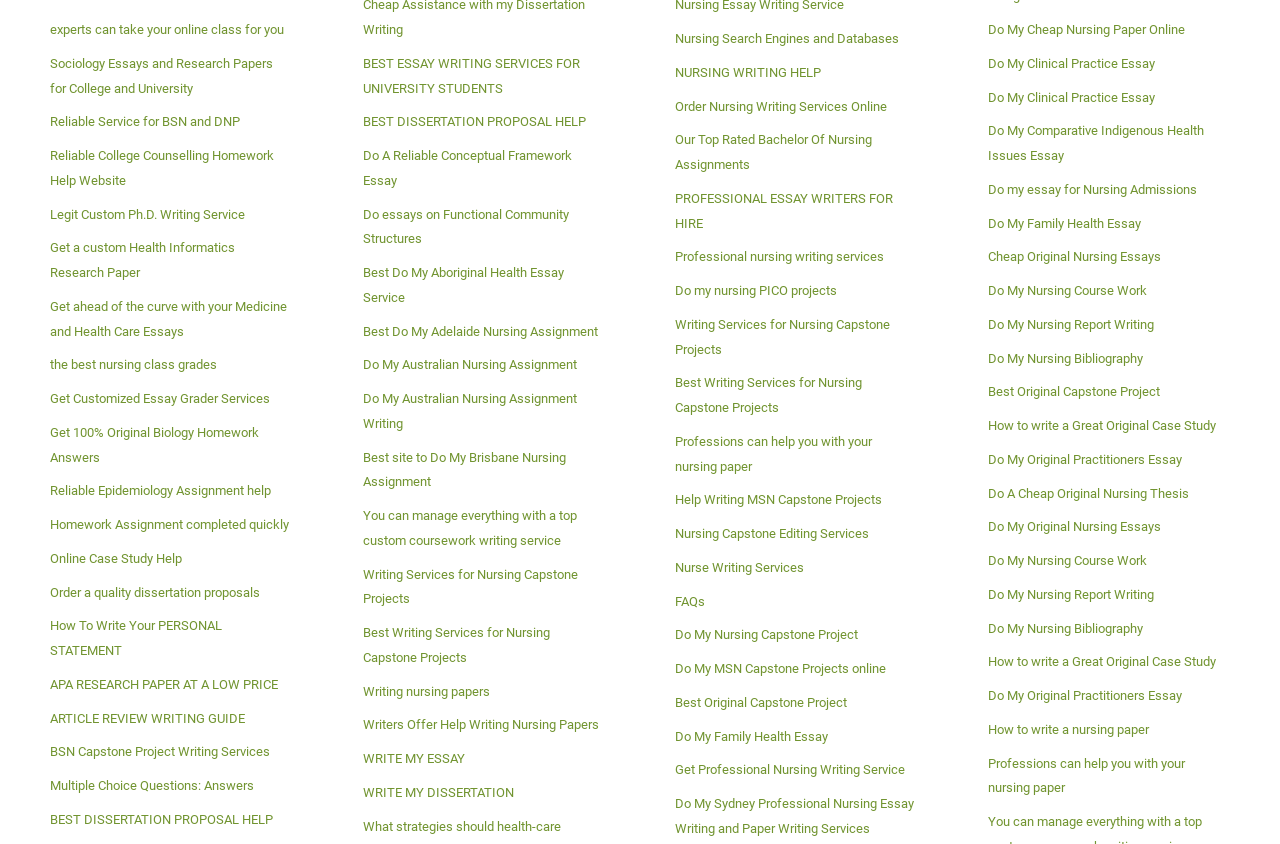How many links are there on the webpage?
Answer the question with a single word or phrase derived from the image.

Over 80